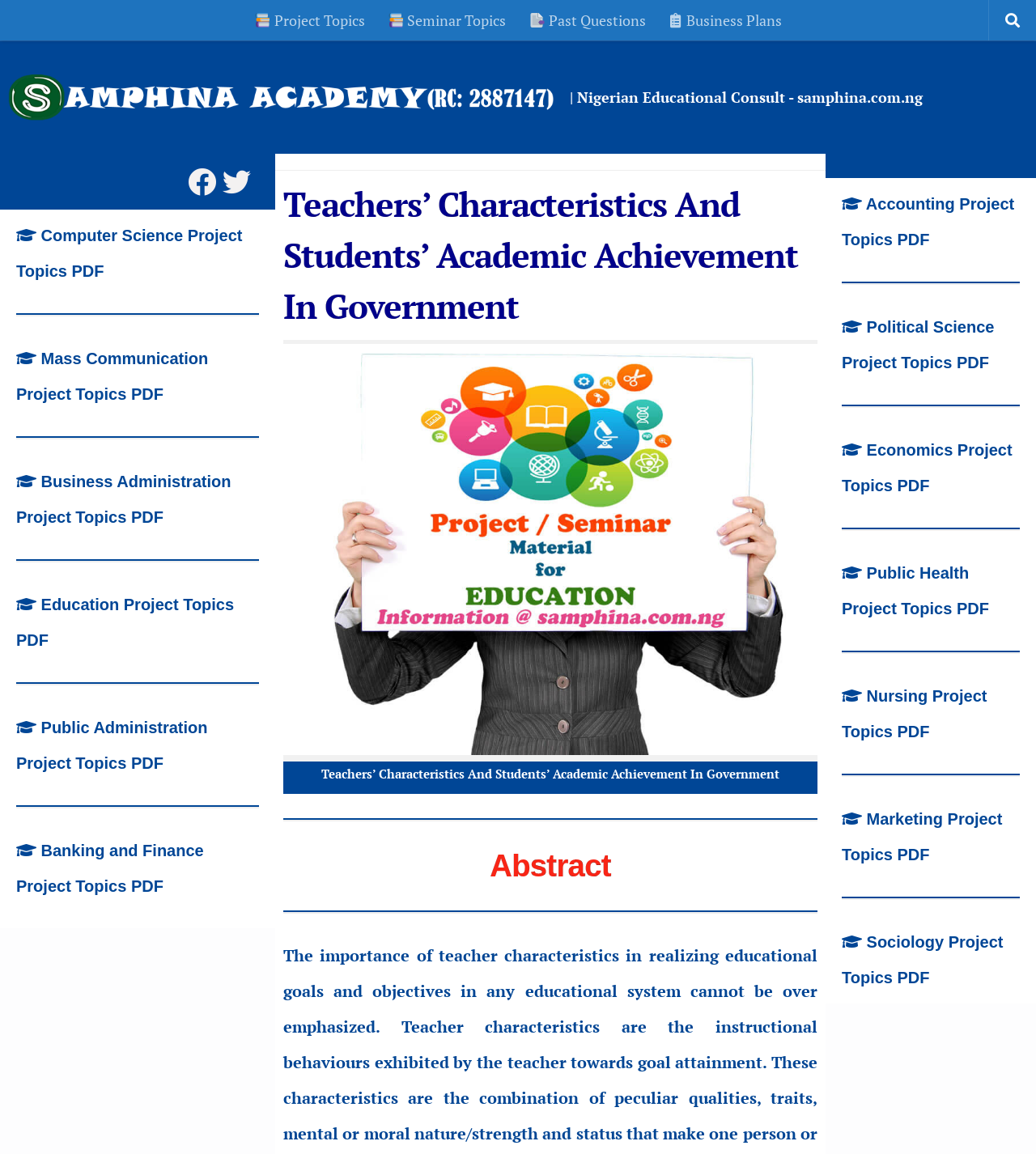Provide the bounding box coordinates for the area that should be clicked to complete the instruction: "View Seminar Topics".

[0.363, 0.0, 0.499, 0.035]